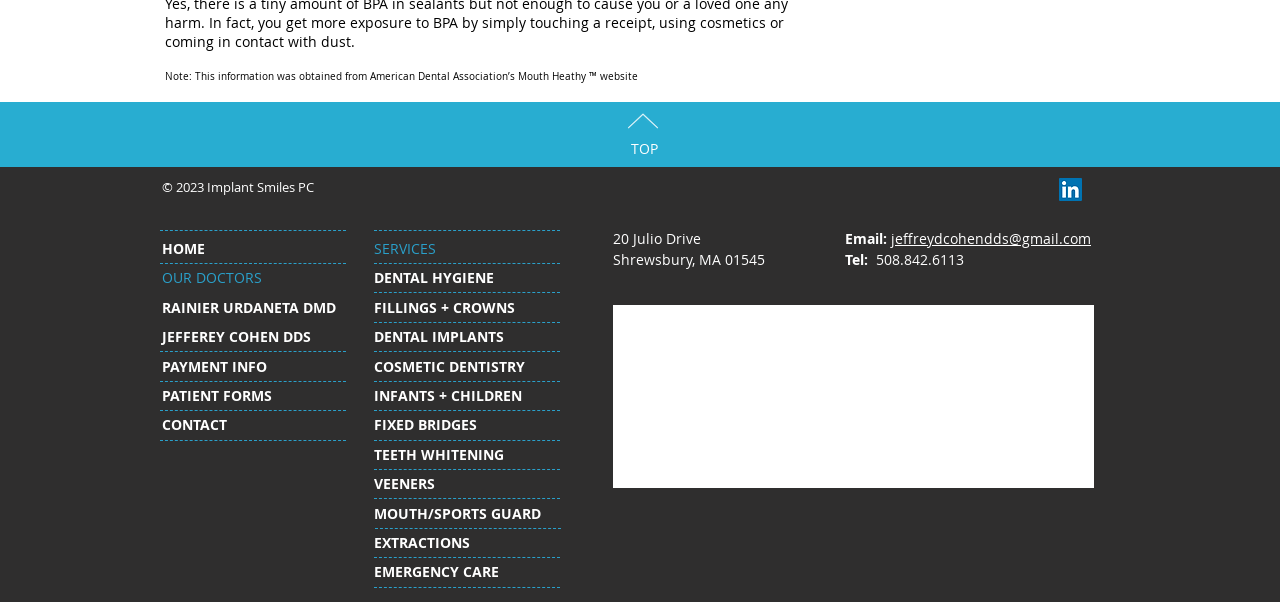How many doctors are listed on this website?
Please give a detailed and elaborate explanation in response to the question.

I counted the number of links under the 'OUR DOCTORS' section, which are 'RAINIER URDANETA DMD' and 'JEFFEREY COHEN DDS', so there are 2 doctors listed on this website.